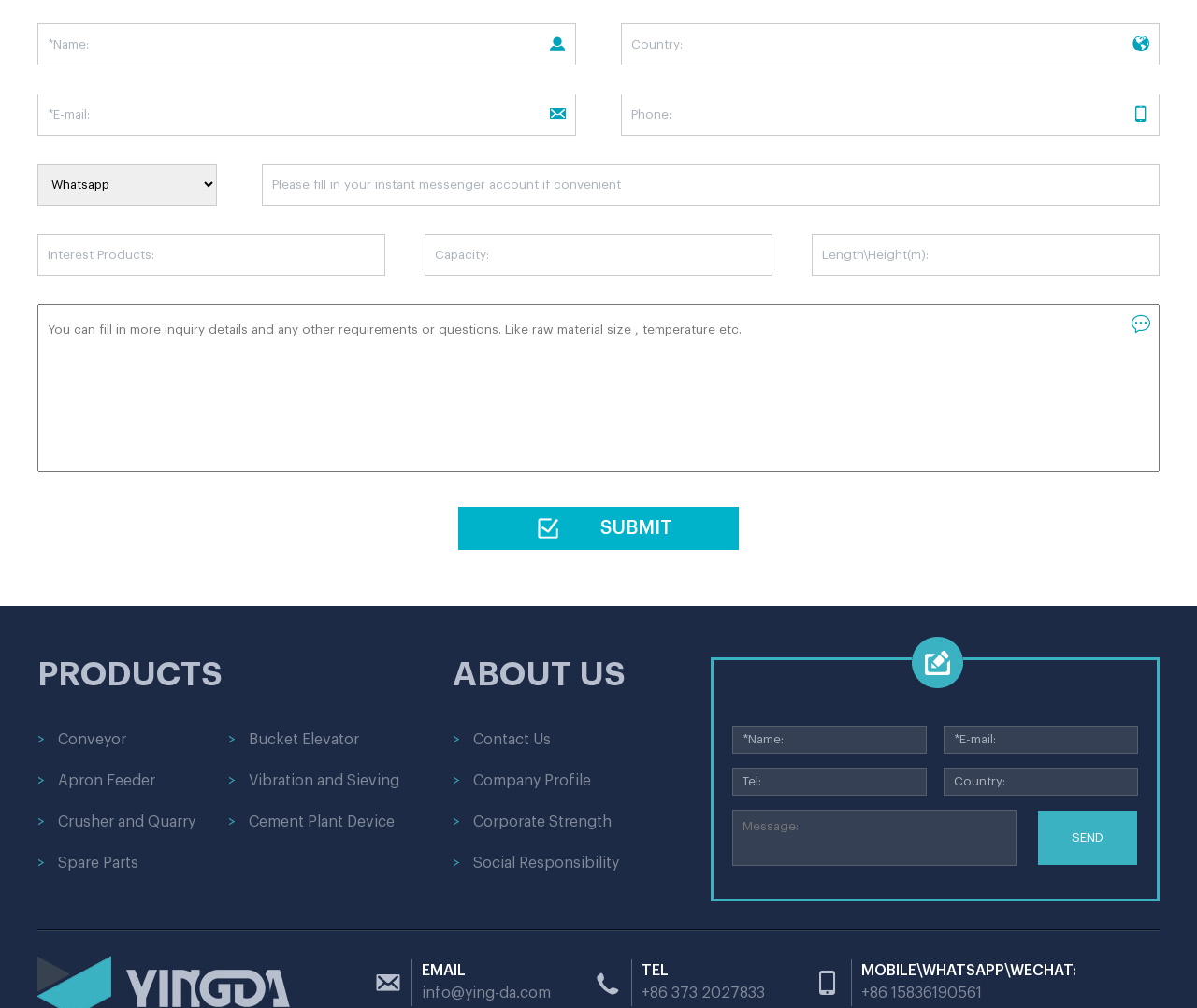Answer succinctly with a single word or phrase:
What is the company's mobile or WhatsApp number?

+86 15836190561